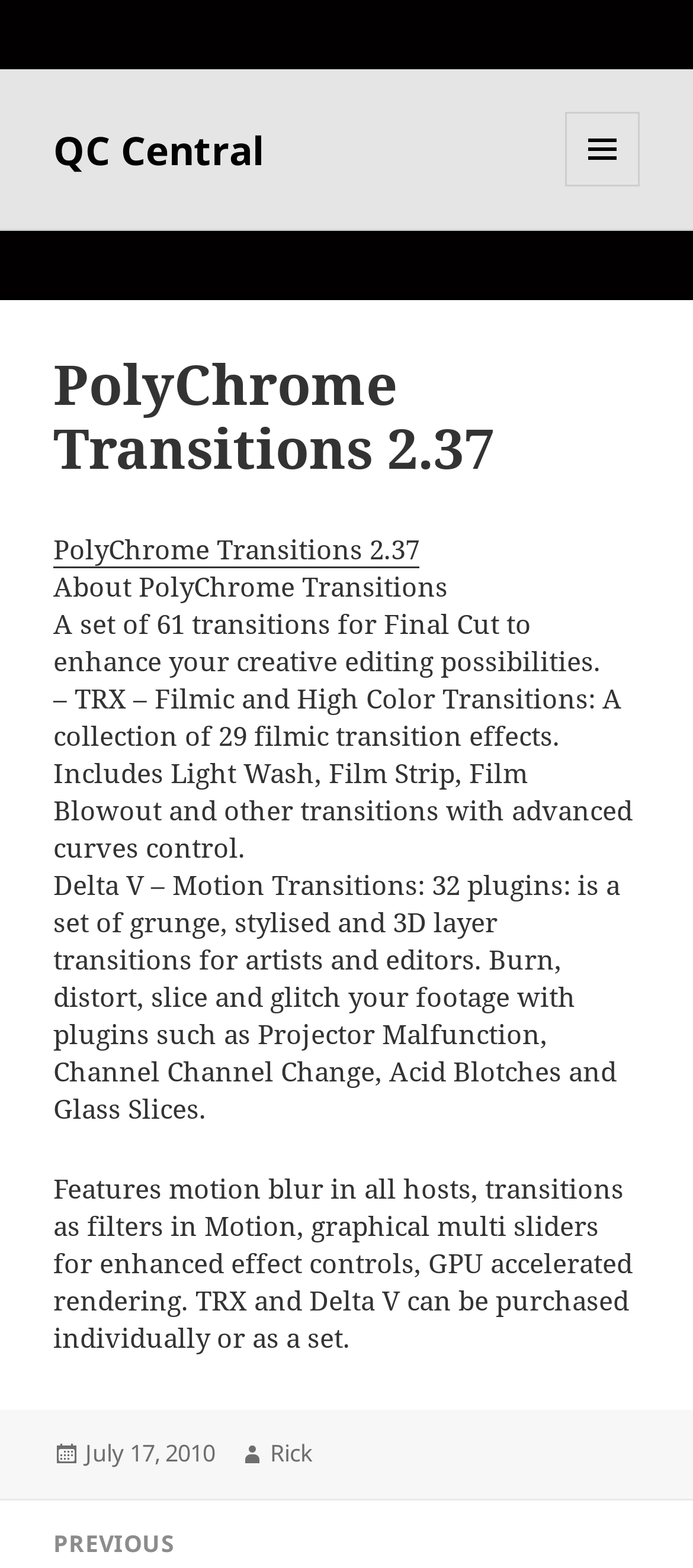Generate a thorough explanation of the webpage's elements.

The webpage is about PolyChrome Transitions 2.37, a set of transitions for Final Cut to enhance creative editing possibilities. At the top left, there is a link to "QC Central". On the top right, there is a button with a menu icon, which is not expanded. 

Below the top section, there is a main article that occupies most of the page. The article has a header section with a heading that reads "PolyChrome Transitions 2.37". 

Under the header, there is a link with the same text as the heading, followed by a brief description of the product, which is "About PolyChrome Transitions" and "A set of 61 transitions for Final Cut to enhance your creative editing possibilities." 

The description is further elaborated in the following paragraphs, which introduce two collections of transition effects: "– TRX – Filmic and High Color Transitions" and "Delta V – Motion Transitions". These paragraphs provide details about the features and effects of each collection.

At the bottom of the page, there is a footer section with information about the post, including the date "July 17, 2010" and the author "Rick".